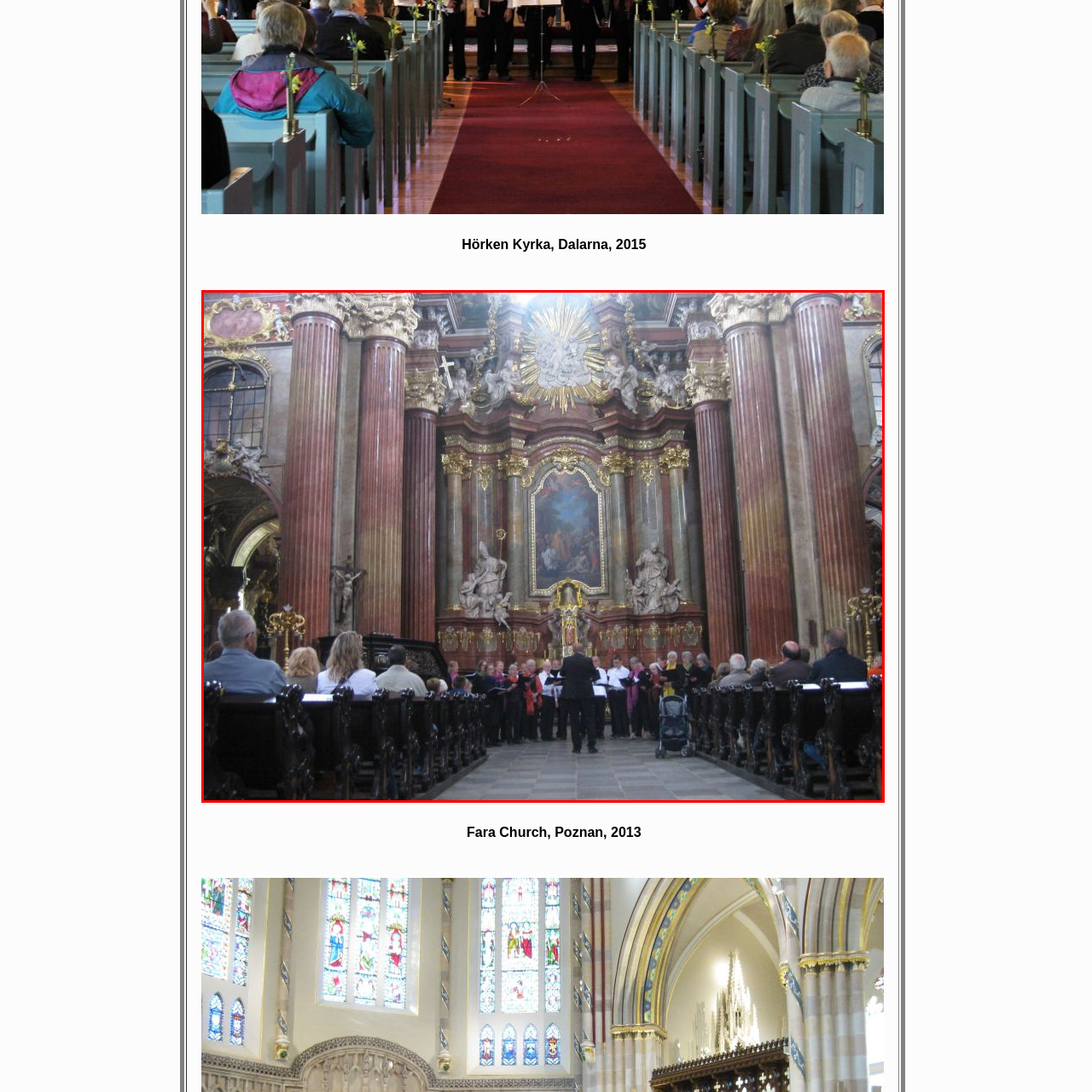Elaborate on the image contained within the red outline, providing as much detail as possible.

The image captures the interior of the Fara Church in Poznan, Poland, showcasing a large choir performing in front of an ornate altar. The scene features a beautifully decorated sanctuary, with intricate golden details and grand columns that highlight the baroque architecture. The altar is adorned with a large painting framed in gilded decorations, flanked by statues of religious figures. The choir, dressed in various colored outfits, stands in a semi-circle as they sing, while the audience, seated on elegantly carved wooden pews, follows along, creating a warm and communal atmosphere. Soft ambient light illuminates the space, enhancing the rich colors and textures of the church's interior. This moment reflects both a vibrant musical experience and a deep appreciation of historical artistry.